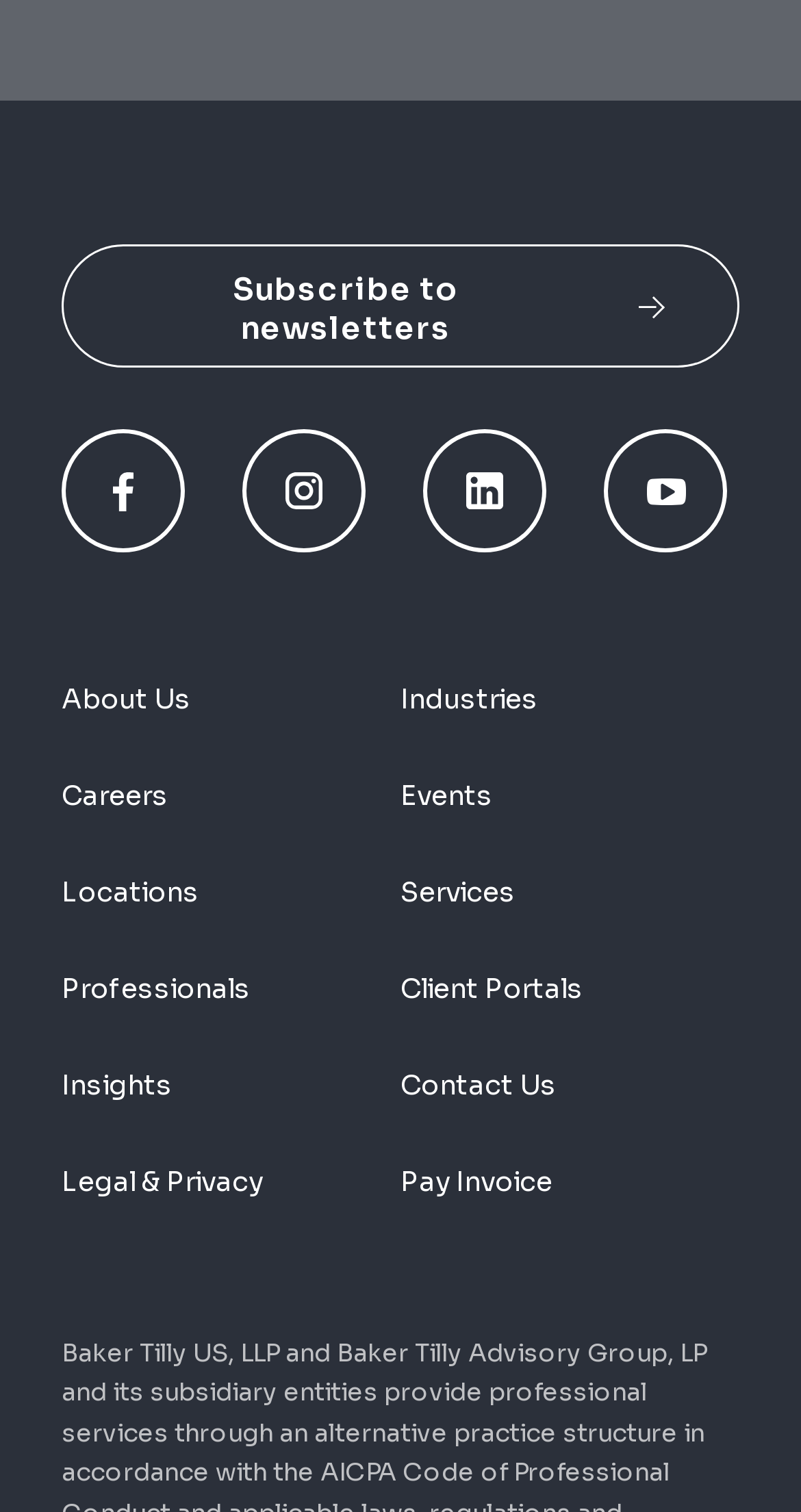Please determine the bounding box coordinates of the element to click in order to execute the following instruction: "Explore services offered". The coordinates should be four float numbers between 0 and 1, specified as [left, top, right, bottom].

[0.5, 0.579, 0.644, 0.602]